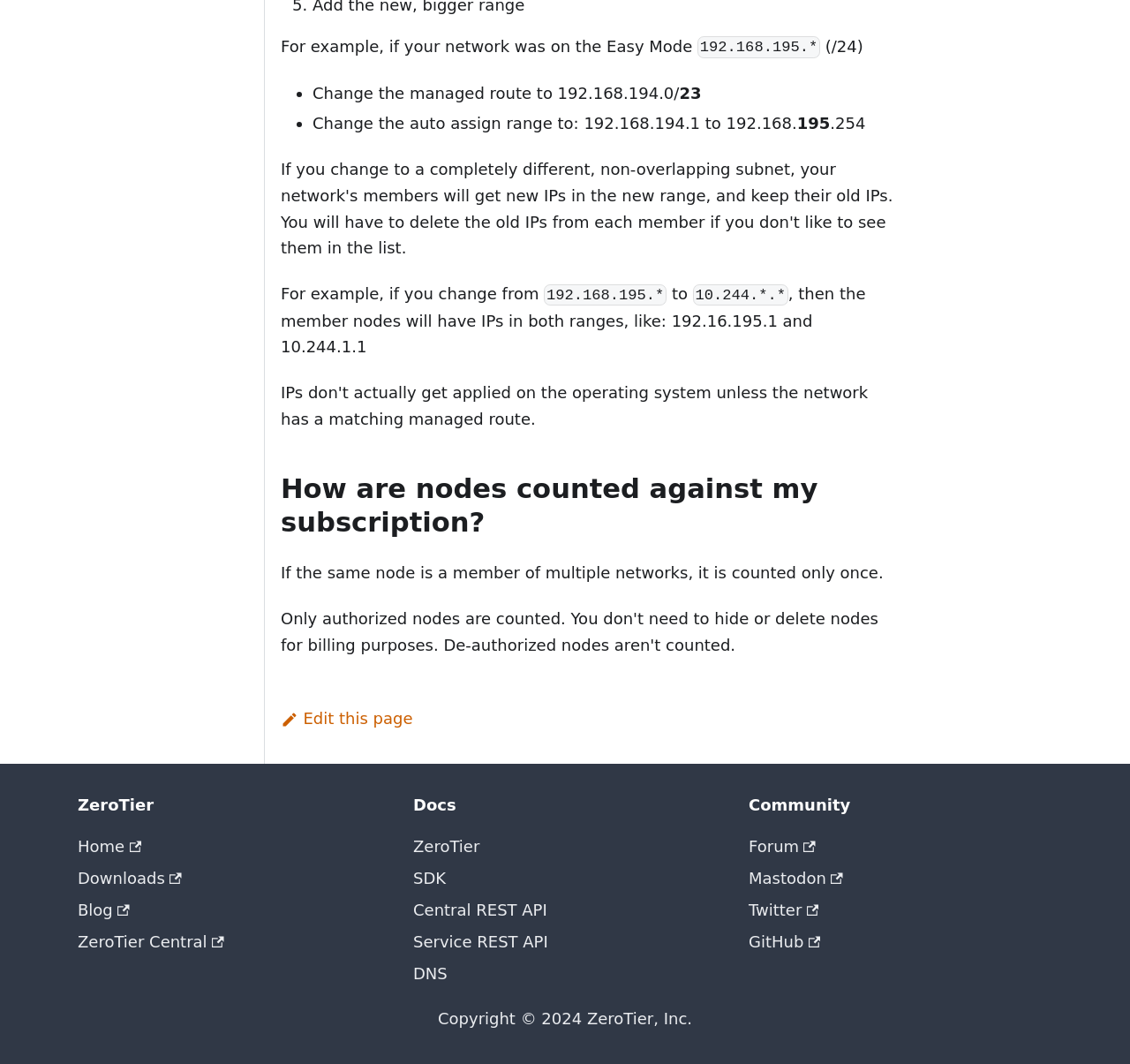Using the webpage screenshot, find the UI element described by Central REST API. Provide the bounding box coordinates in the format (top-left x, top-left y, bottom-right x, bottom-right y), ensuring all values are floating point numbers between 0 and 1.

[0.366, 0.847, 0.484, 0.864]